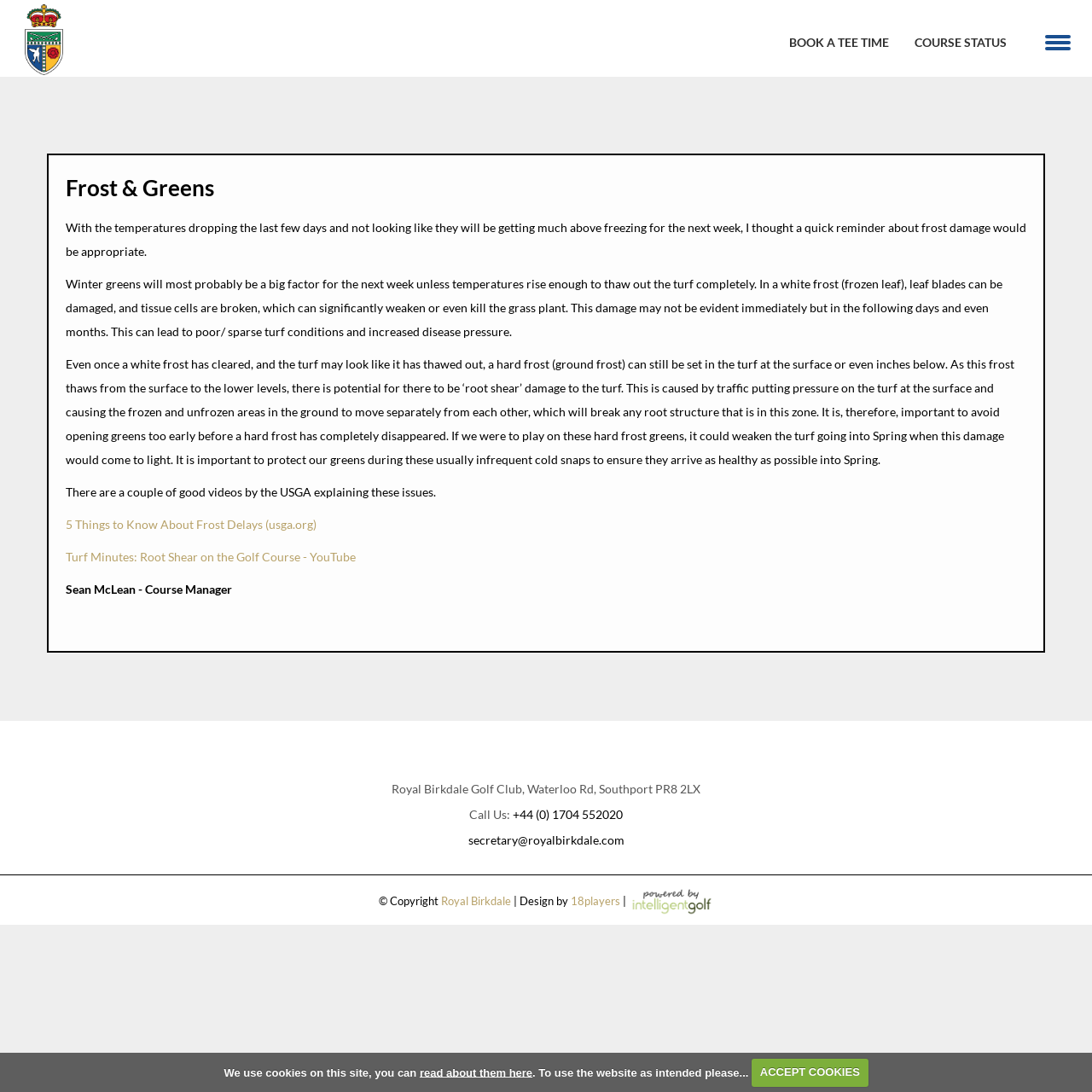Give a detailed overview of the webpage's appearance and contents.

The webpage is about Royal Birkdale Golf Club. At the top, there are three links: "BOOK A TEE TIME", "COURSE STATUS", and a small icon with no text. To the right of these links, there is a "Menu" button. Below these elements, there is a heading "Frost & Greens" followed by three paragraphs of text discussing frost damage to winter greens and the importance of protecting the turf during cold snaps.

Below the paragraphs, there are two links to videos about frost delays and root shear on golf courses. The author of the text, Sean McLean, is identified as the Course Manager. At the bottom of the page, there is a section with the golf club's address, phone number, and email address. There is also a copyright notice and a link to the website's designer, 18players.

Throughout the page, there are several images, including a small icon at the top and a logo at the bottom. The page also has a cookie policy notice at the very bottom, with a link to read more about it and an "ACCEPT COOKIES" button.